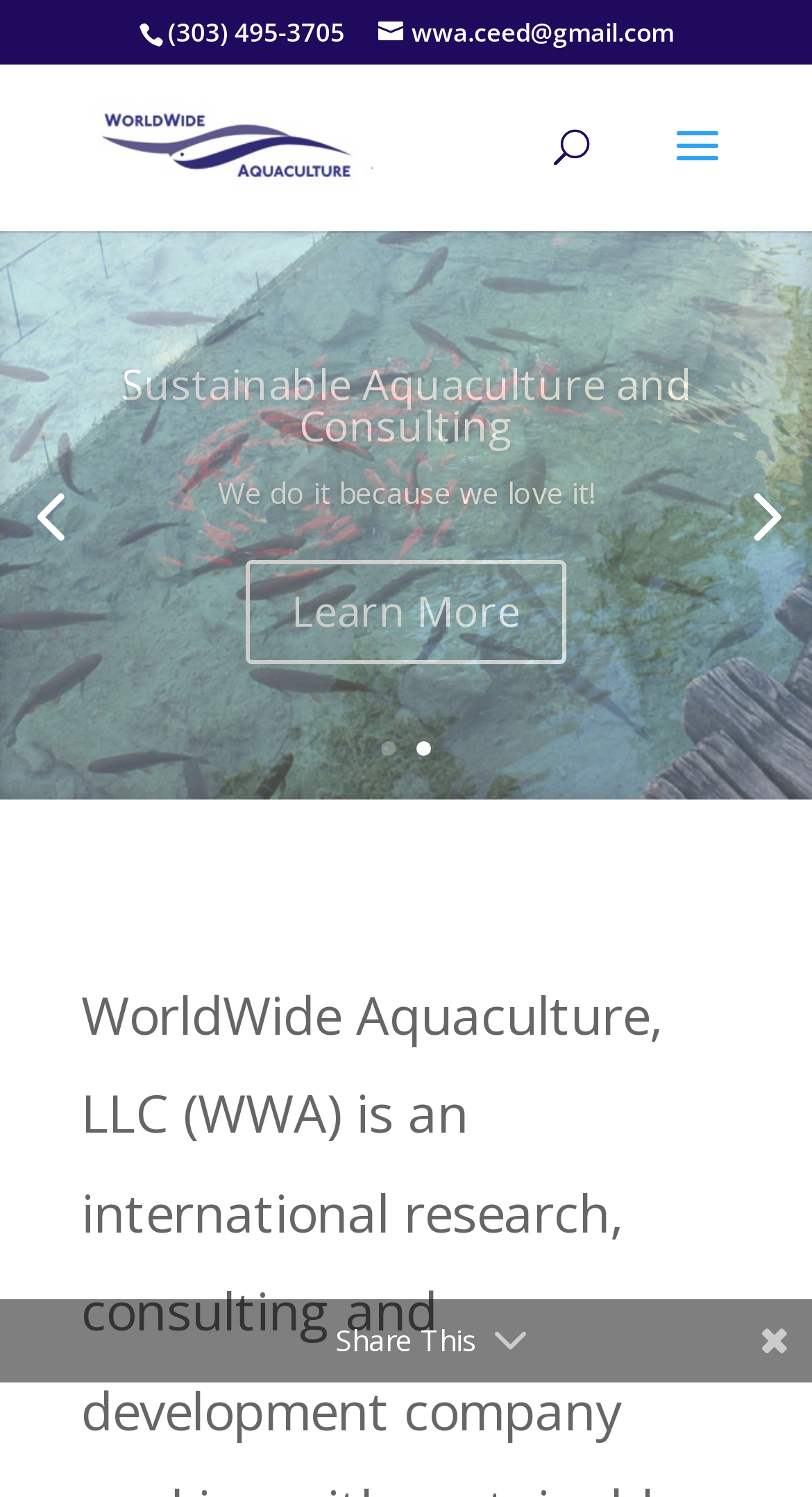What is the phone number on the webpage?
Refer to the image and respond with a one-word or short-phrase answer.

(303) 495-3705